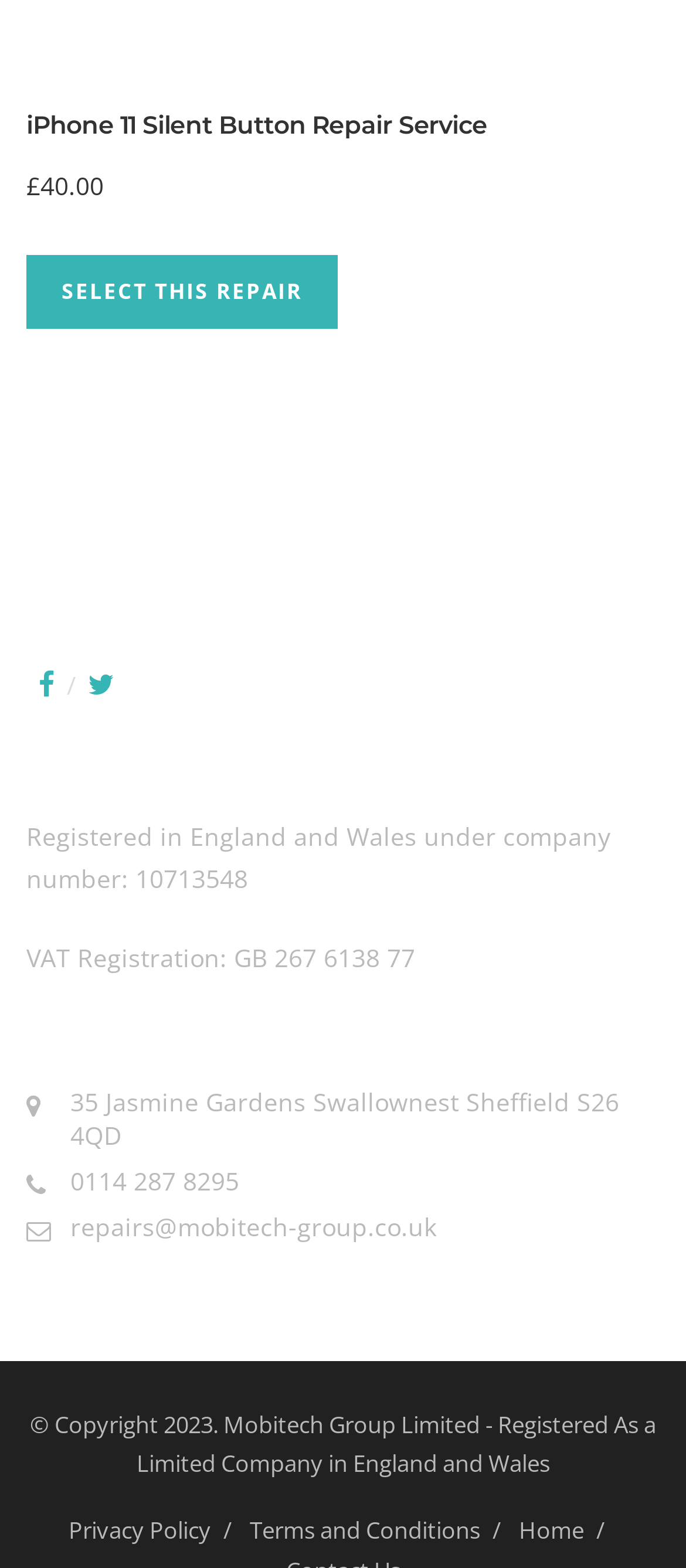What is the company's VAT registration number?
Please provide a single word or phrase based on the screenshot.

GB 267 6138 77